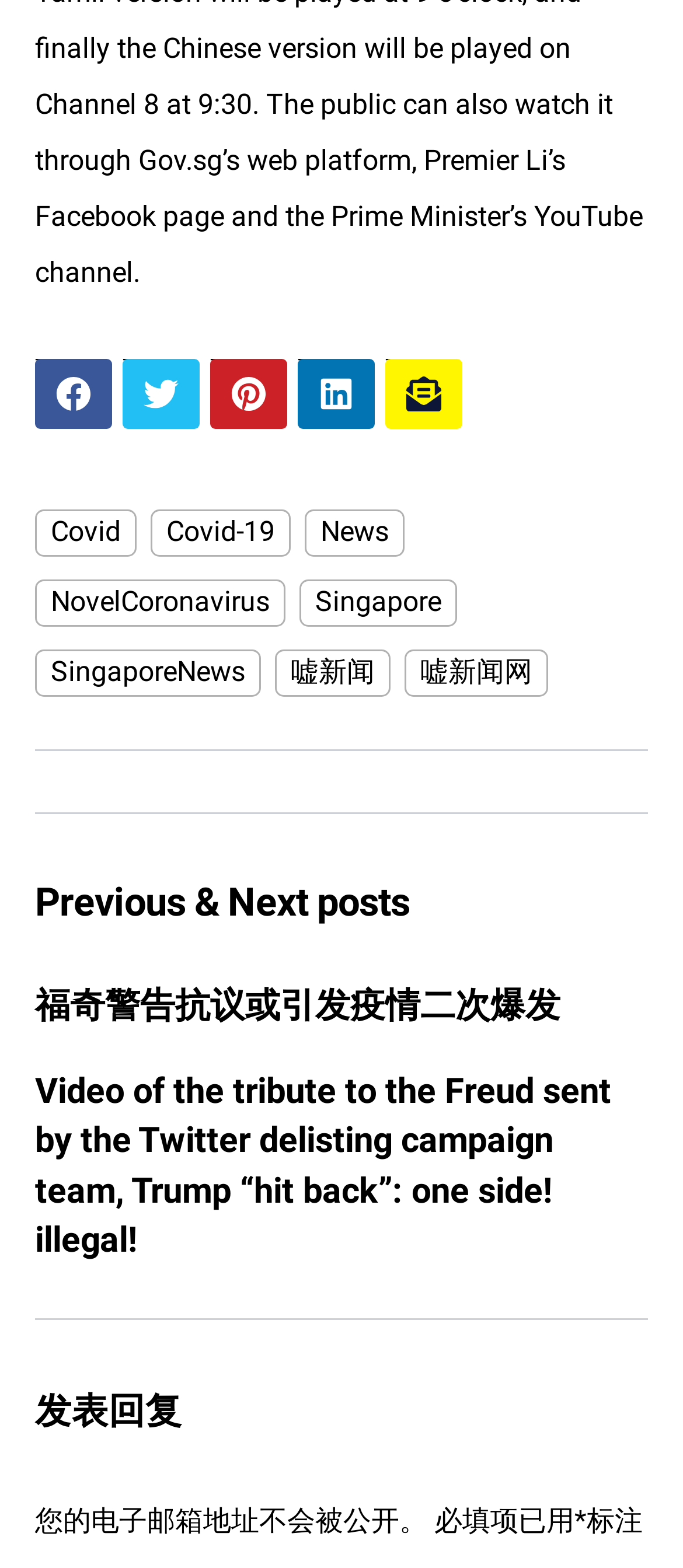Could you find the bounding box coordinates of the clickable area to complete this instruction: "Share article to Facebook"?

[0.051, 0.229, 0.164, 0.274]